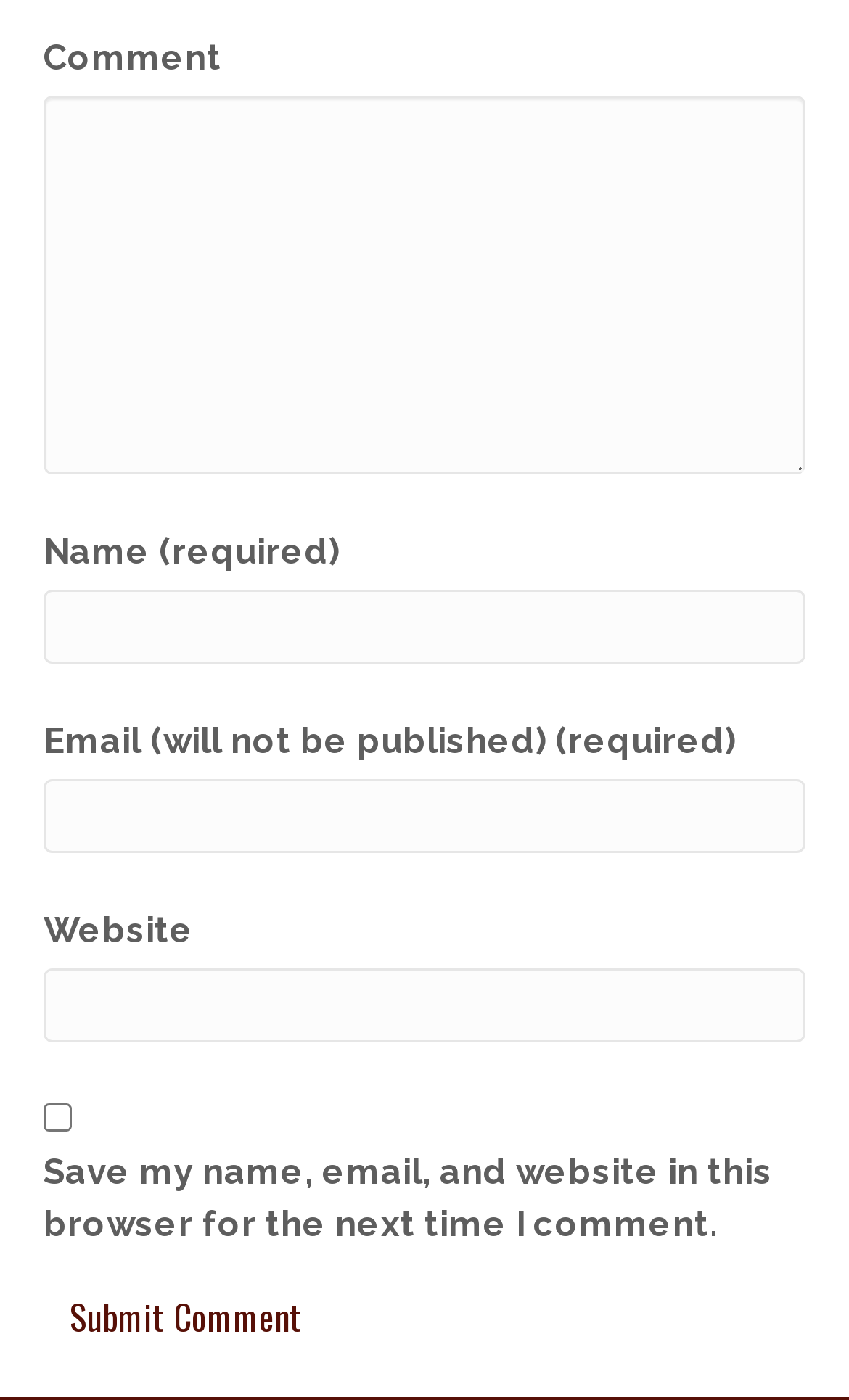What is the function of the button at the bottom?
Examine the image and provide an in-depth answer to the question.

The button at the bottom of the form is labeled 'Submit Comment', indicating that its function is to submit the user's comment after filling in the required fields.